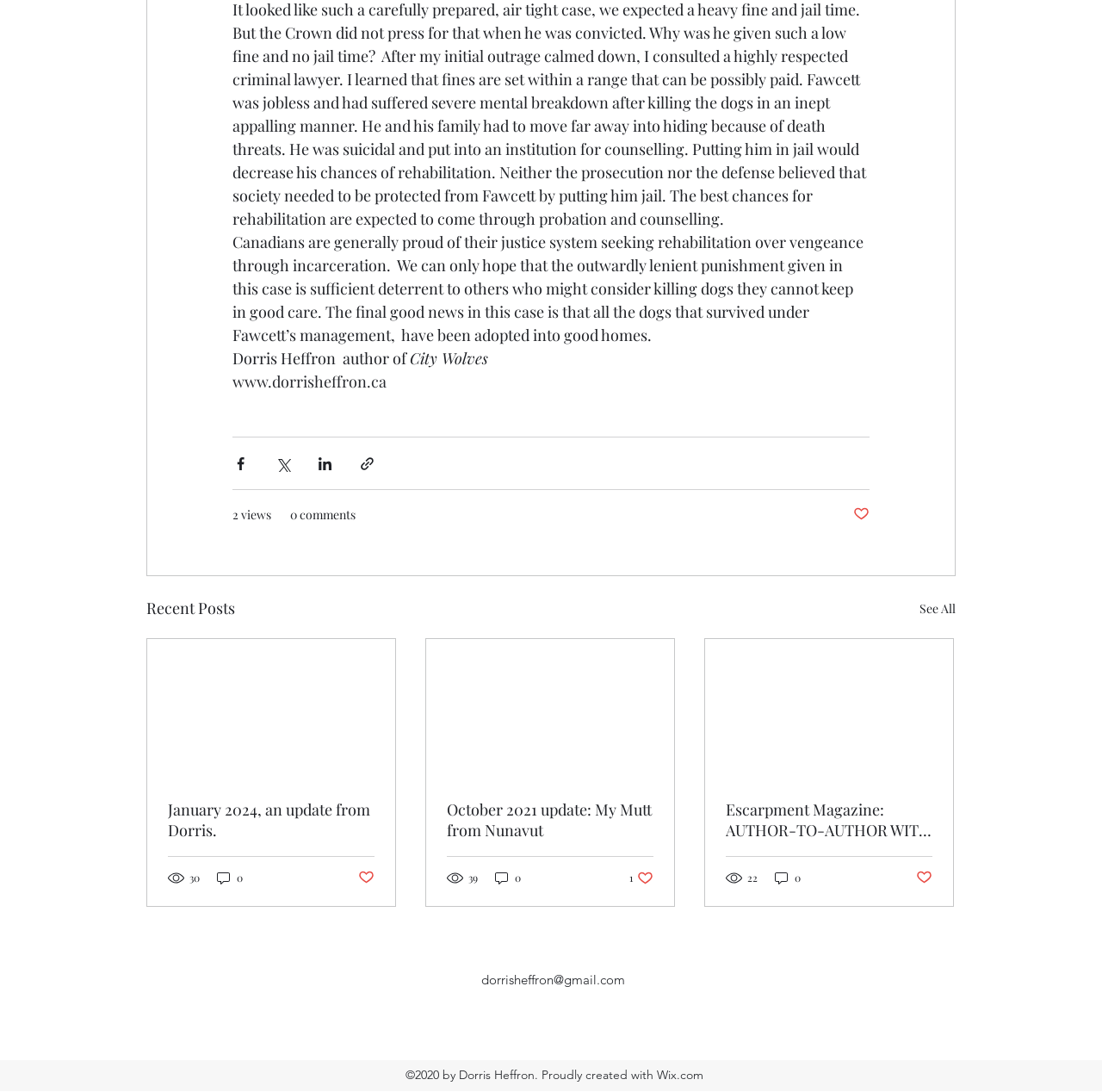How many views does the second article have?
Can you give a detailed and elaborate answer to the question?

I looked at the second article element under the 'Recent Posts' heading and found the view count, which is 39.